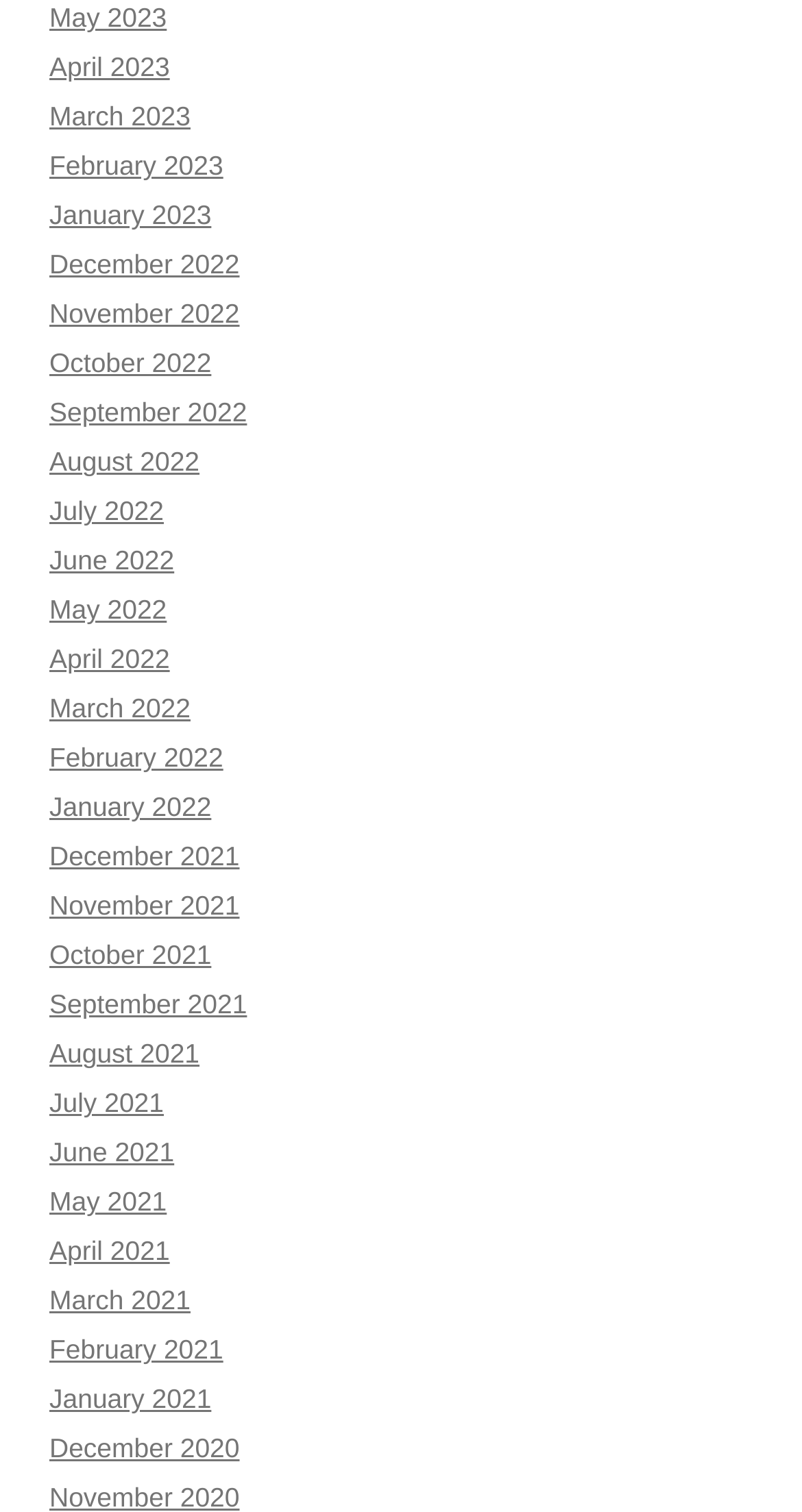Please find the bounding box coordinates of the section that needs to be clicked to achieve this instruction: "Access November 2022".

[0.062, 0.198, 0.299, 0.218]